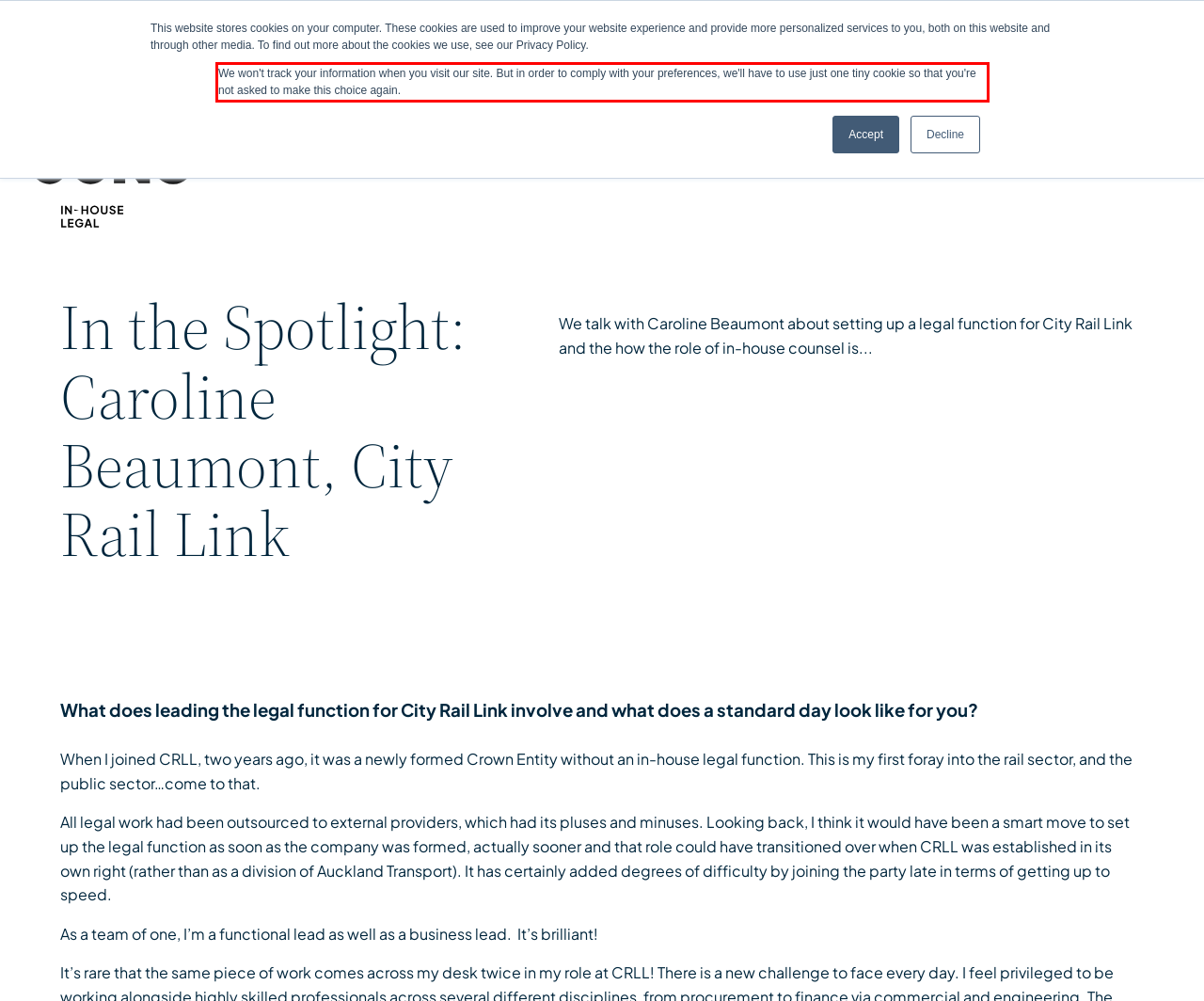Identify the red bounding box in the webpage screenshot and perform OCR to generate the text content enclosed.

We won't track your information when you visit our site. But in order to comply with your preferences, we'll have to use just one tiny cookie so that you're not asked to make this choice again.